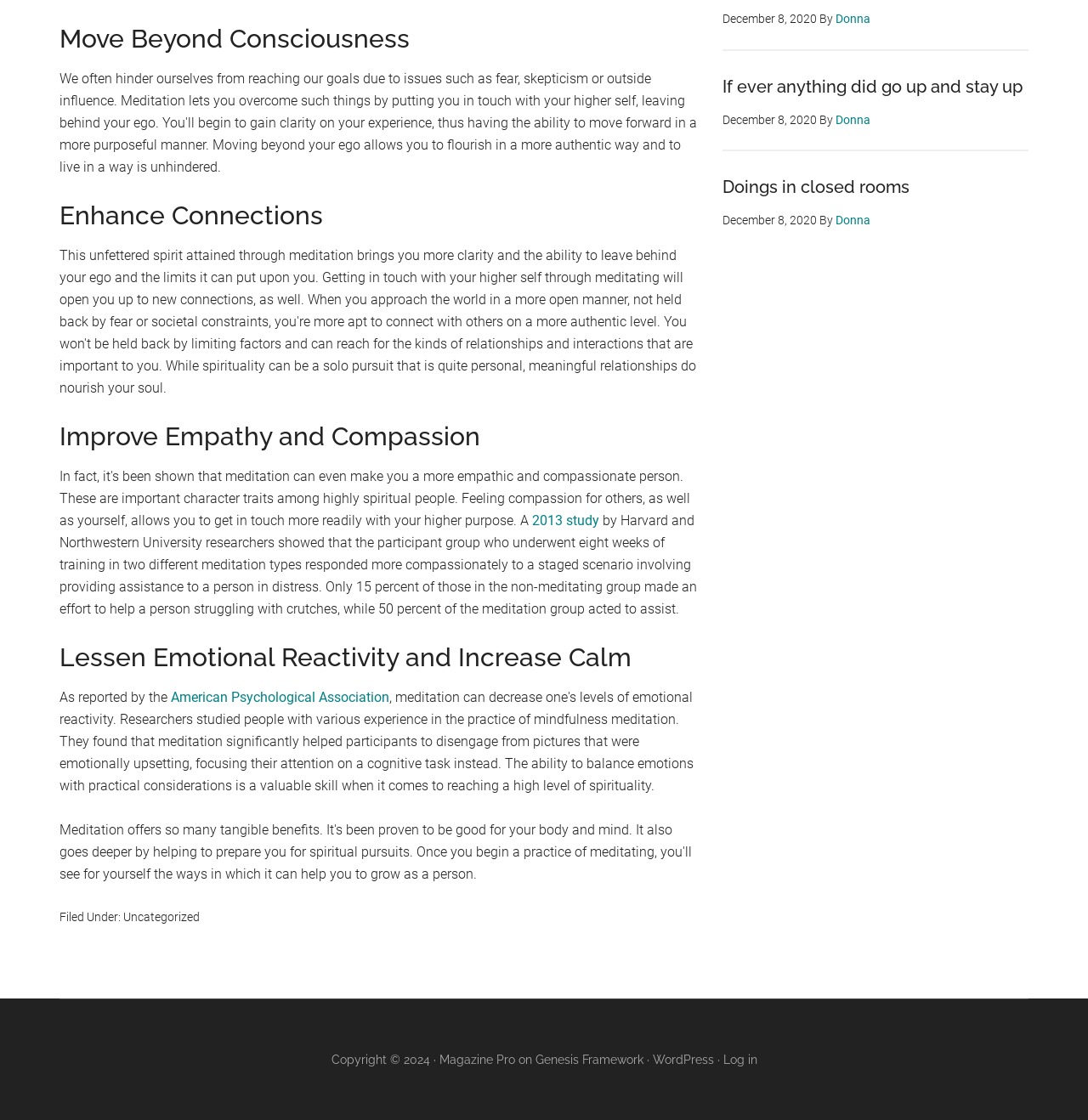Locate the bounding box of the UI element defined by this description: "Genesis Framework". The coordinates should be given as four float numbers between 0 and 1, formatted as [left, top, right, bottom].

[0.492, 0.94, 0.591, 0.952]